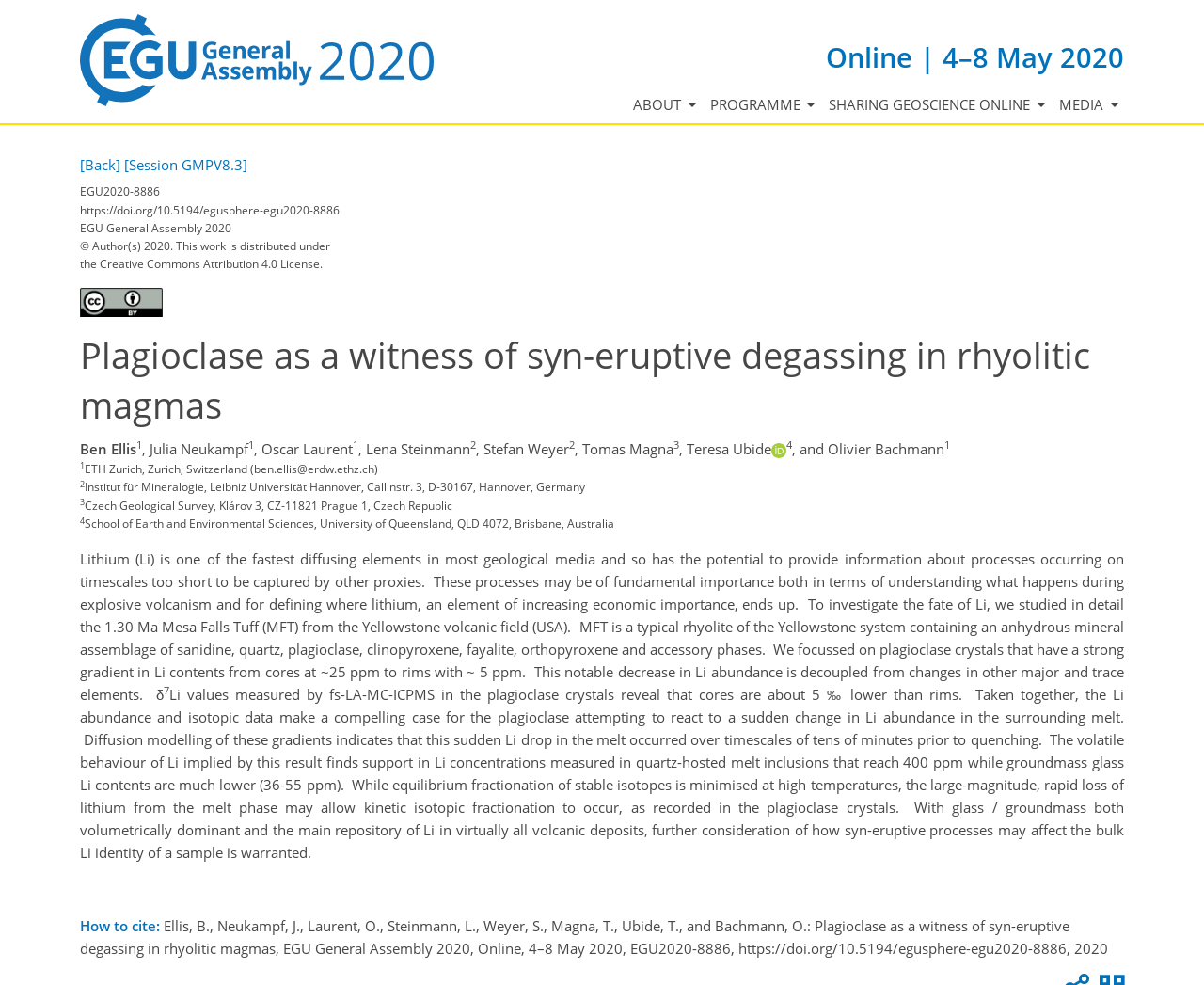Utilize the information from the image to answer the question in detail:
What is the DOI of the presentation?

I found the DOI by looking at the text element that contains the DOI, which is 'https://doi.org/10.5194/egusphere-egu2020-8886'.